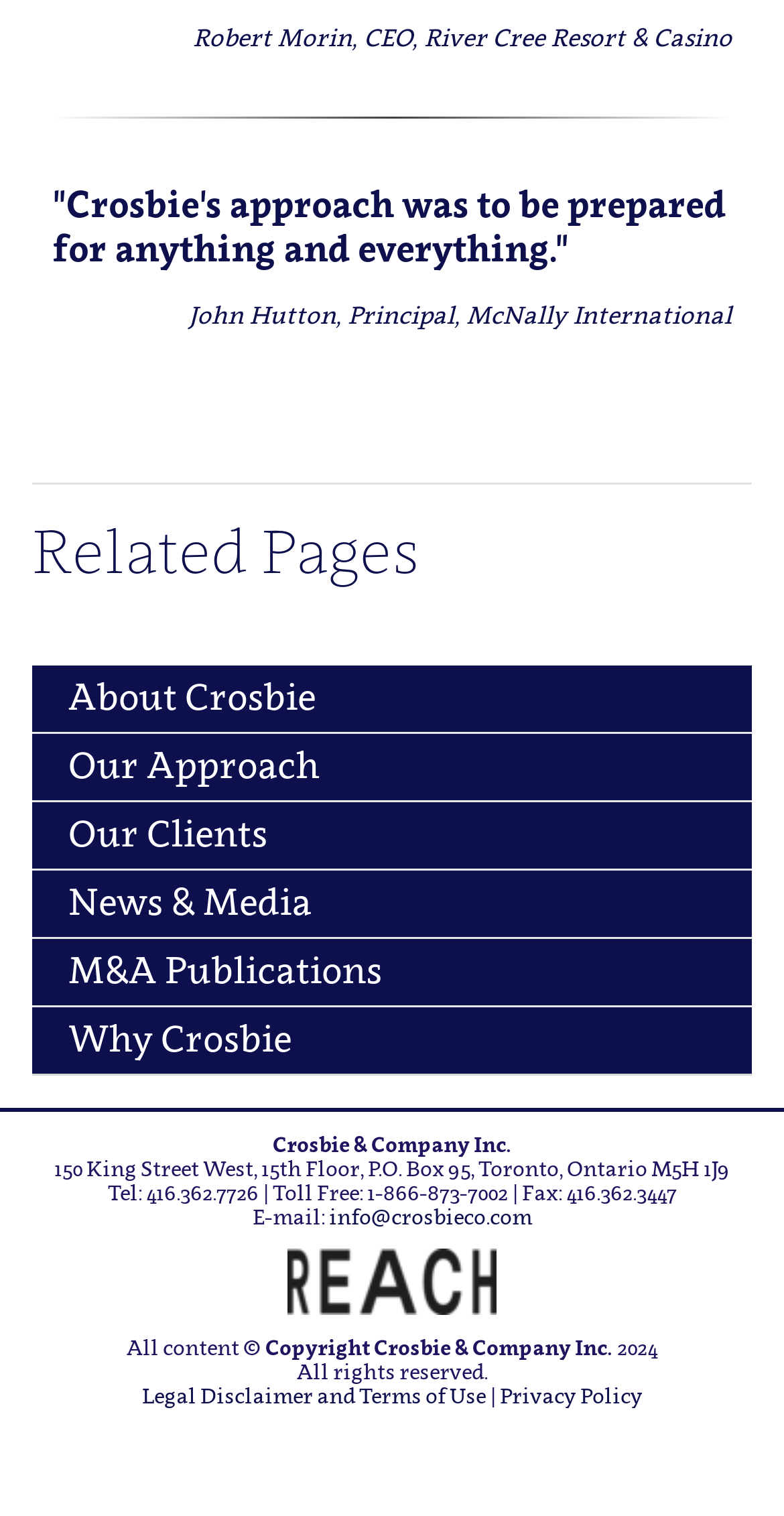Determine the bounding box coordinates for the area you should click to complete the following instruction: "Visit 'News & Media'".

[0.041, 0.574, 0.959, 0.619]